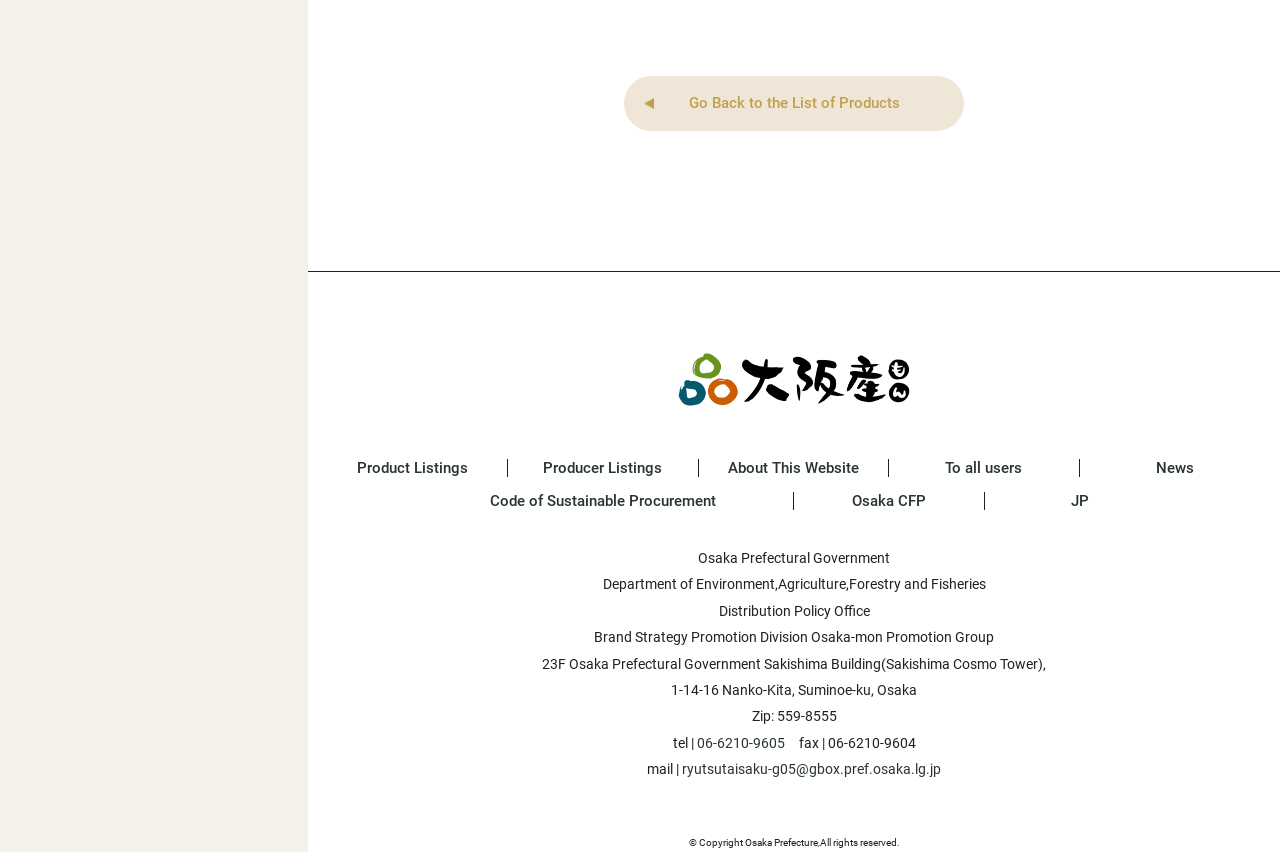Locate the UI element described by JP in the provided webpage screenshot. Return the bounding box coordinates in the format (top-left x, top-left y, bottom-right x, bottom-right y), ensuring all values are between 0 and 1.

[0.829, 0.577, 0.858, 0.599]